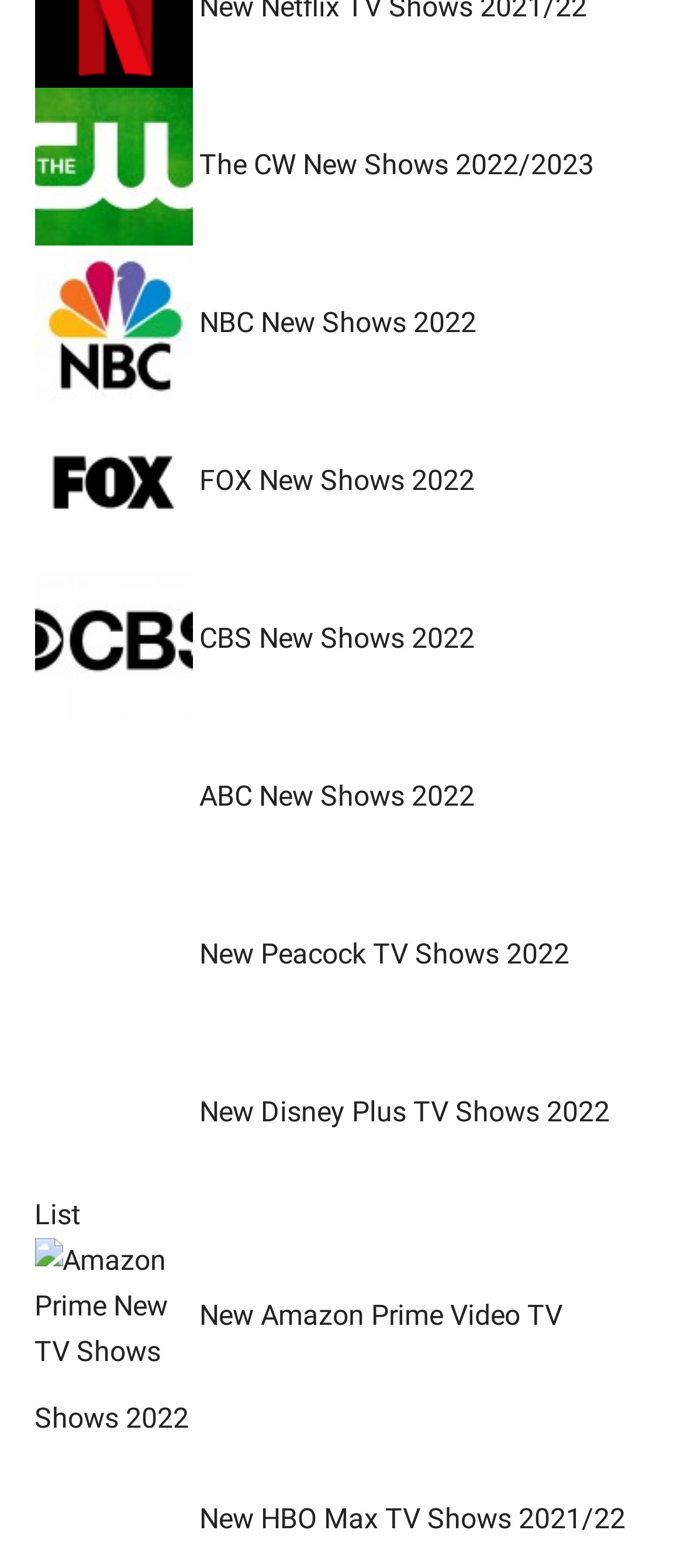What is the position of the link 'FOX New Shows 2022'?
From the details in the image, answer the question comprehensively.

I looked at the vertical positions of the links on the webpage based on their y1 and y2 coordinates, and found that the link 'FOX New Shows 2022' is the third link from the top.